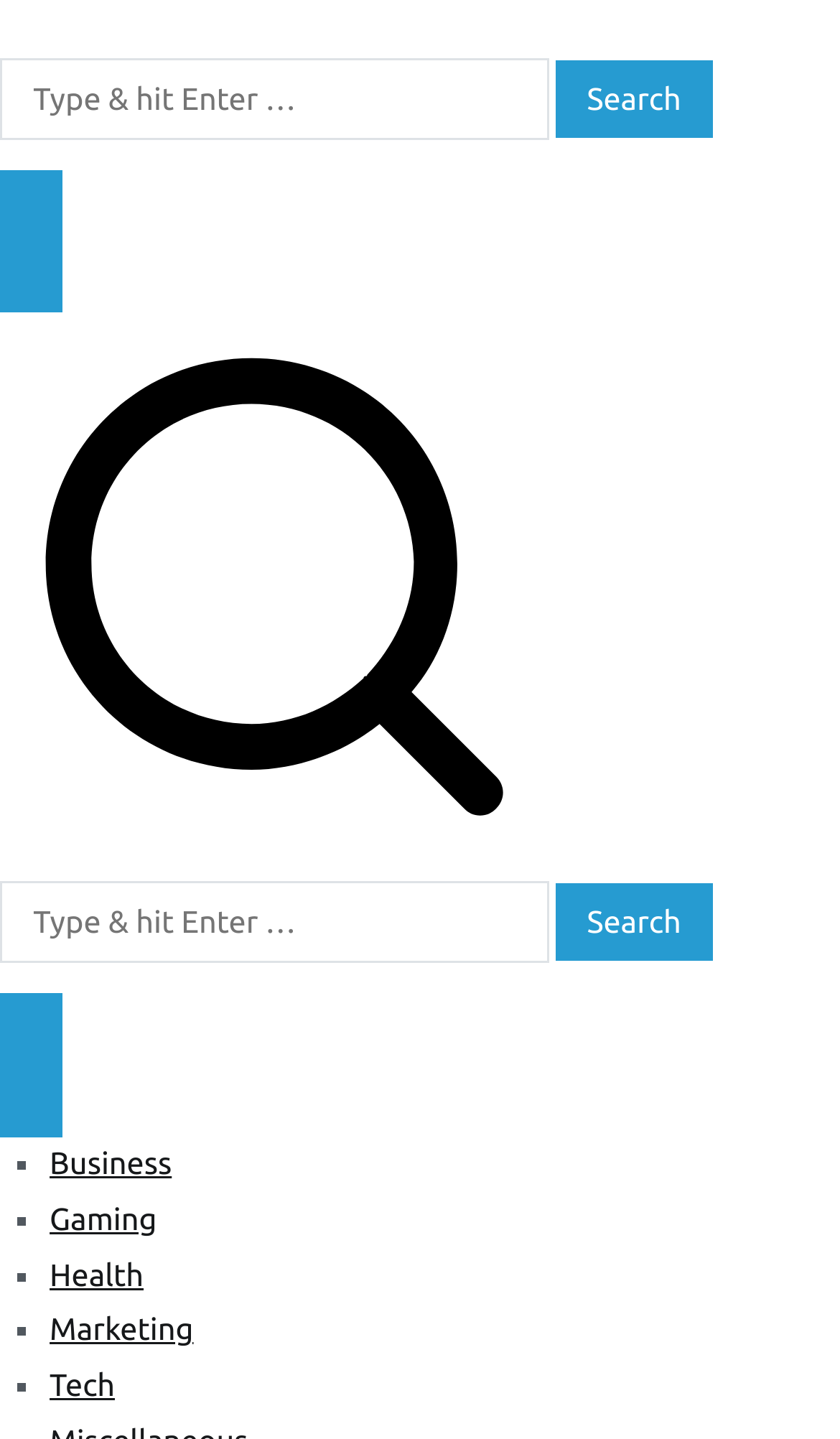Is there an image on the webpage?
Please respond to the question with a detailed and well-explained answer.

There is an image on the webpage, which is located below the search box and has a bounding box coordinate of [0.0, 0.218, 0.653, 0.599].